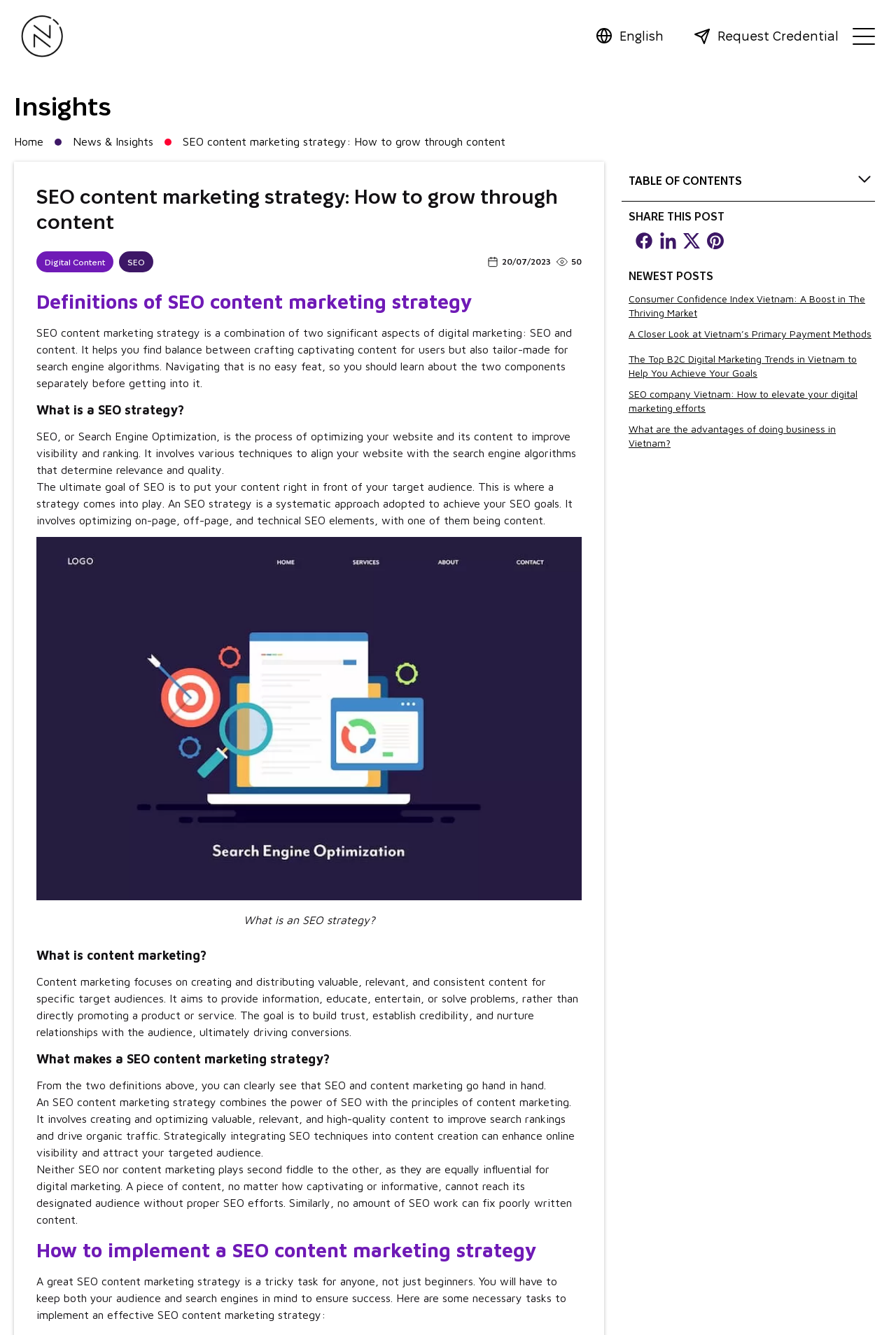Locate the bounding box coordinates of the element you need to click to accomplish the task described by this instruction: "Share this post".

[0.702, 0.158, 0.809, 0.167]